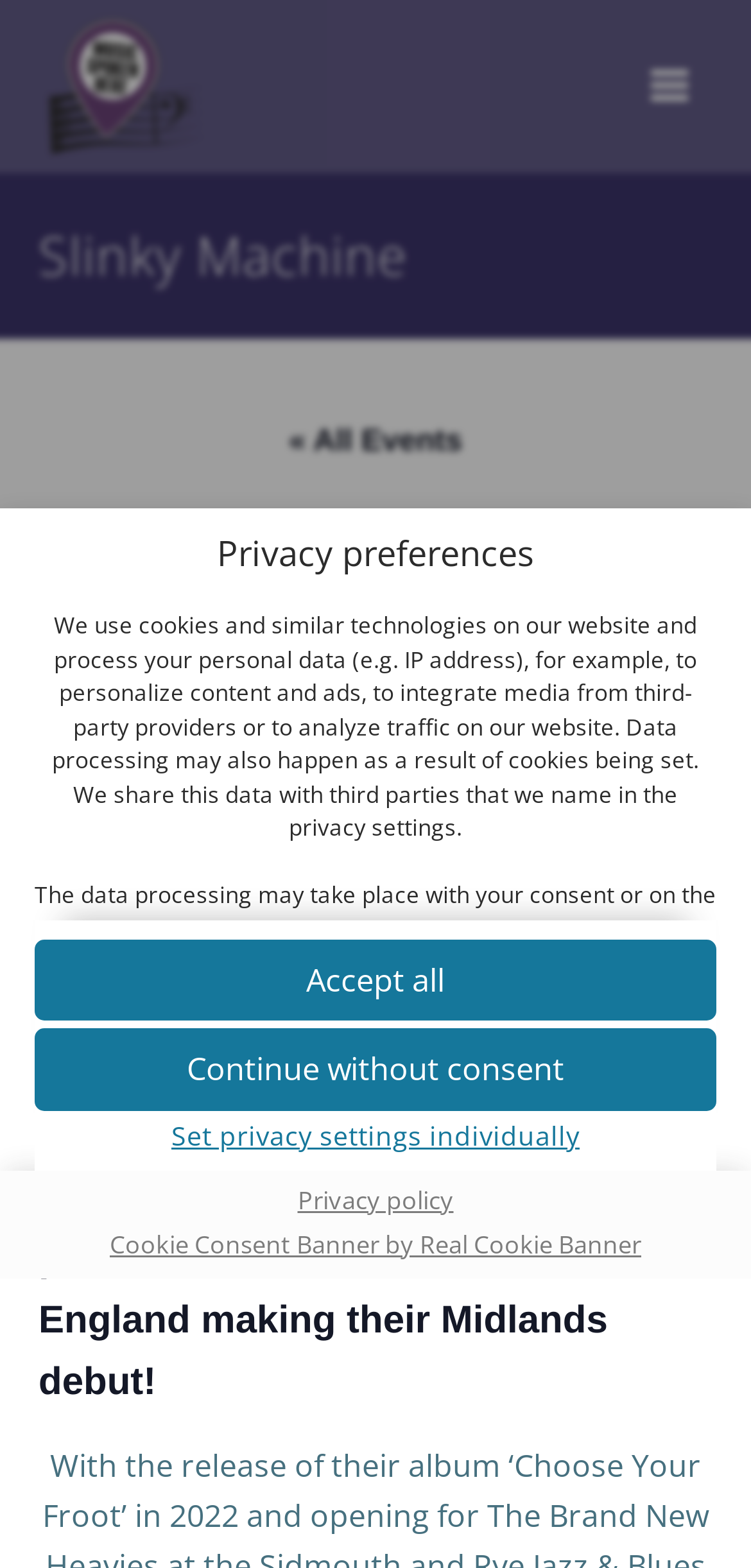Please find the bounding box for the UI component described as follows: "Set privacy settings individually".

[0.046, 0.713, 0.954, 0.737]